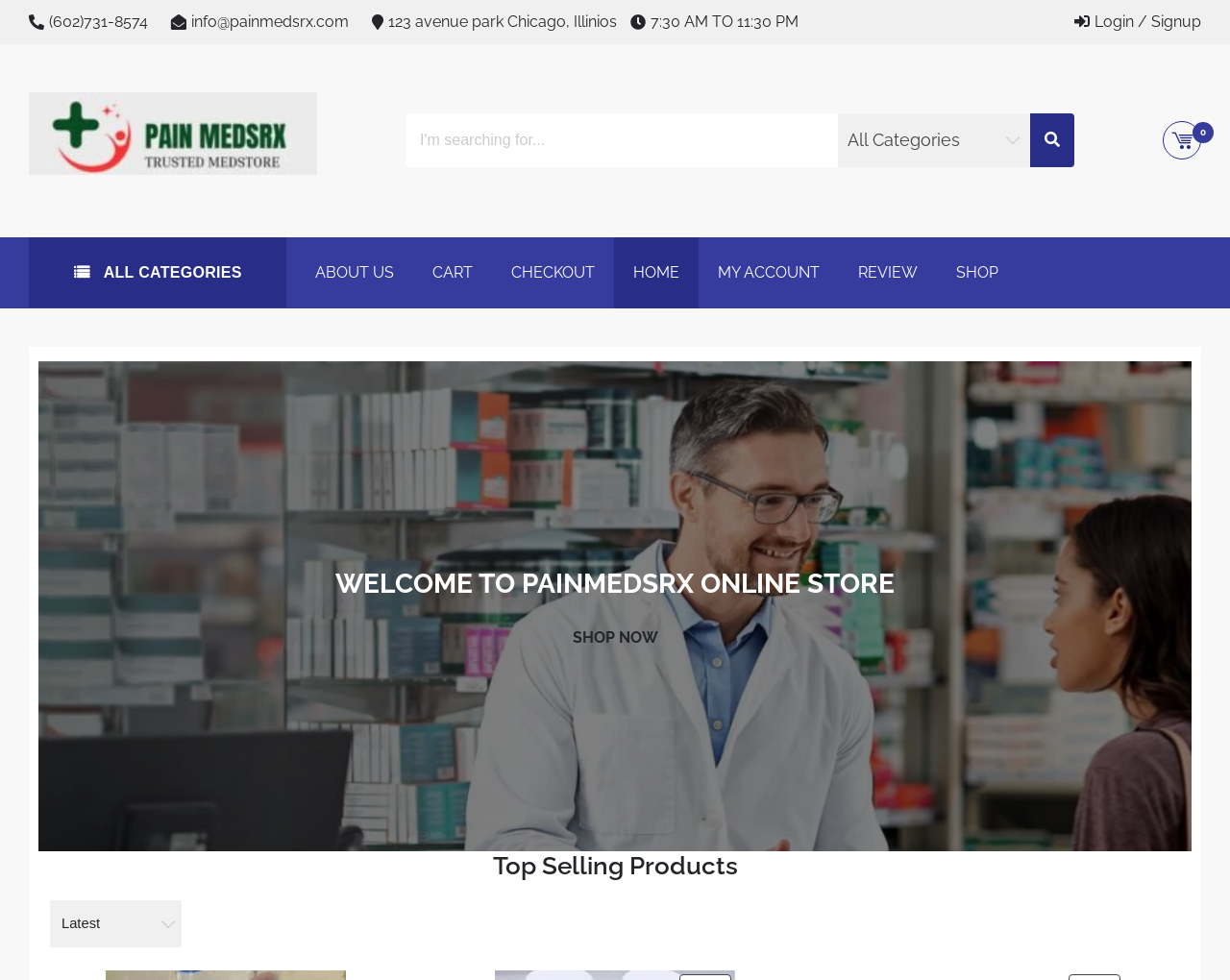What is the purpose of the textbox?
Based on the visual, give a brief answer using one word or a short phrase.

Search